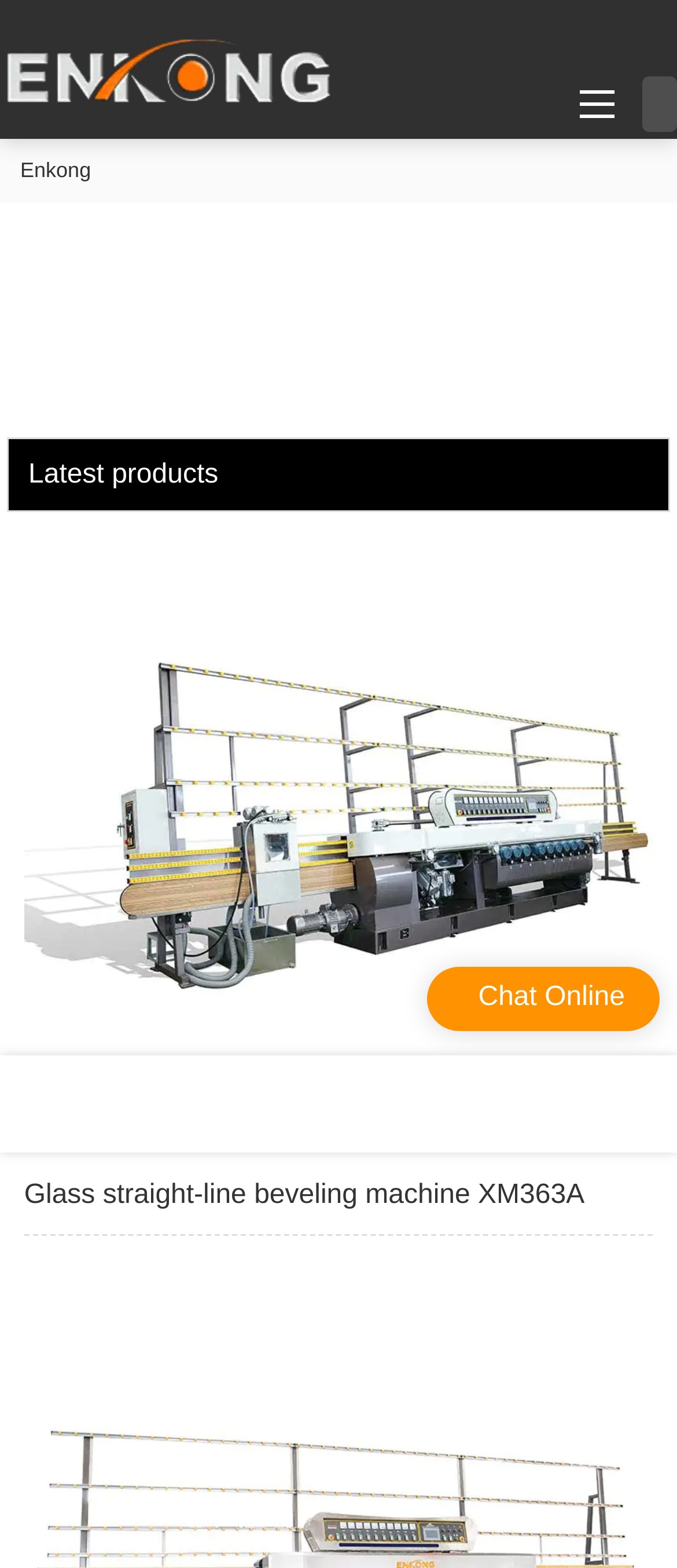Determine the main headline from the webpage and extract its text.

Glass cutting machine repair and maintenance